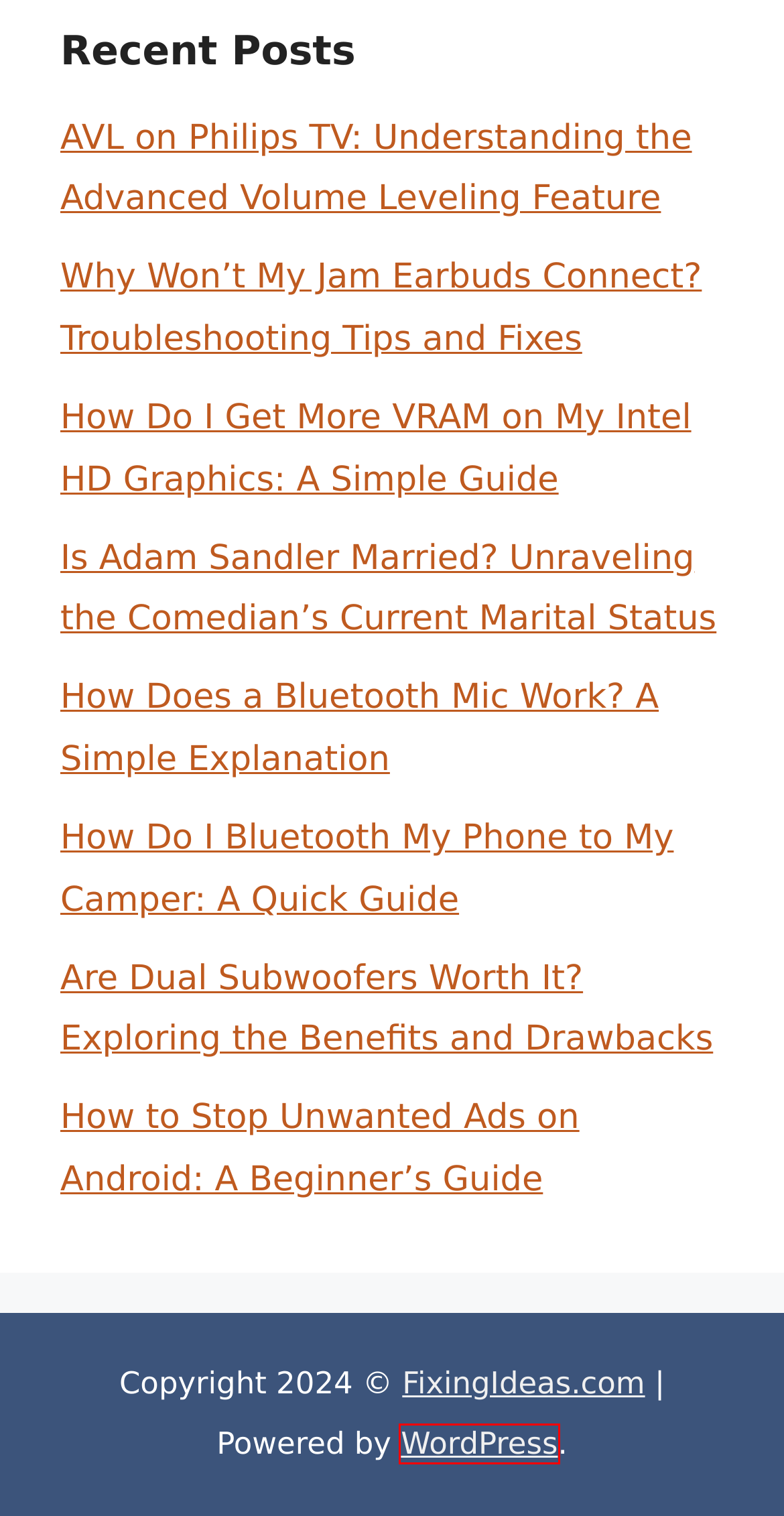With the provided screenshot showing a webpage and a red bounding box, determine which webpage description best fits the new page that appears after clicking the element inside the red box. Here are the options:
A. How Does a Bluetooth Mic Work? A Simple Explanation - Fixing Ideas
B. How Do I Get More VRAM on My Intel HD Graphics: A Simple Guide - Fixing Ideas
C. Is Adam Sandler Married? Unraveling the Comedian's Current Marital Status - Fixing Ideas
D. Why Won't My Jam Earbuds Connect? Troubleshooting Tips and Fixes - Fixing Ideas
E. Blog Tool, Publishing Platform, and CMS – WordPress.org
F. How to Stop Unwanted Ads on Android: A Beginner's Guide - Fixing Ideas
G. Are Dual Subwoofers Worth It? Exploring the Benefits and Drawbacks - Fixing Ideas
H. How Do I Bluetooth My Phone to My Camper: A Quick Guide - Fixing Ideas

E